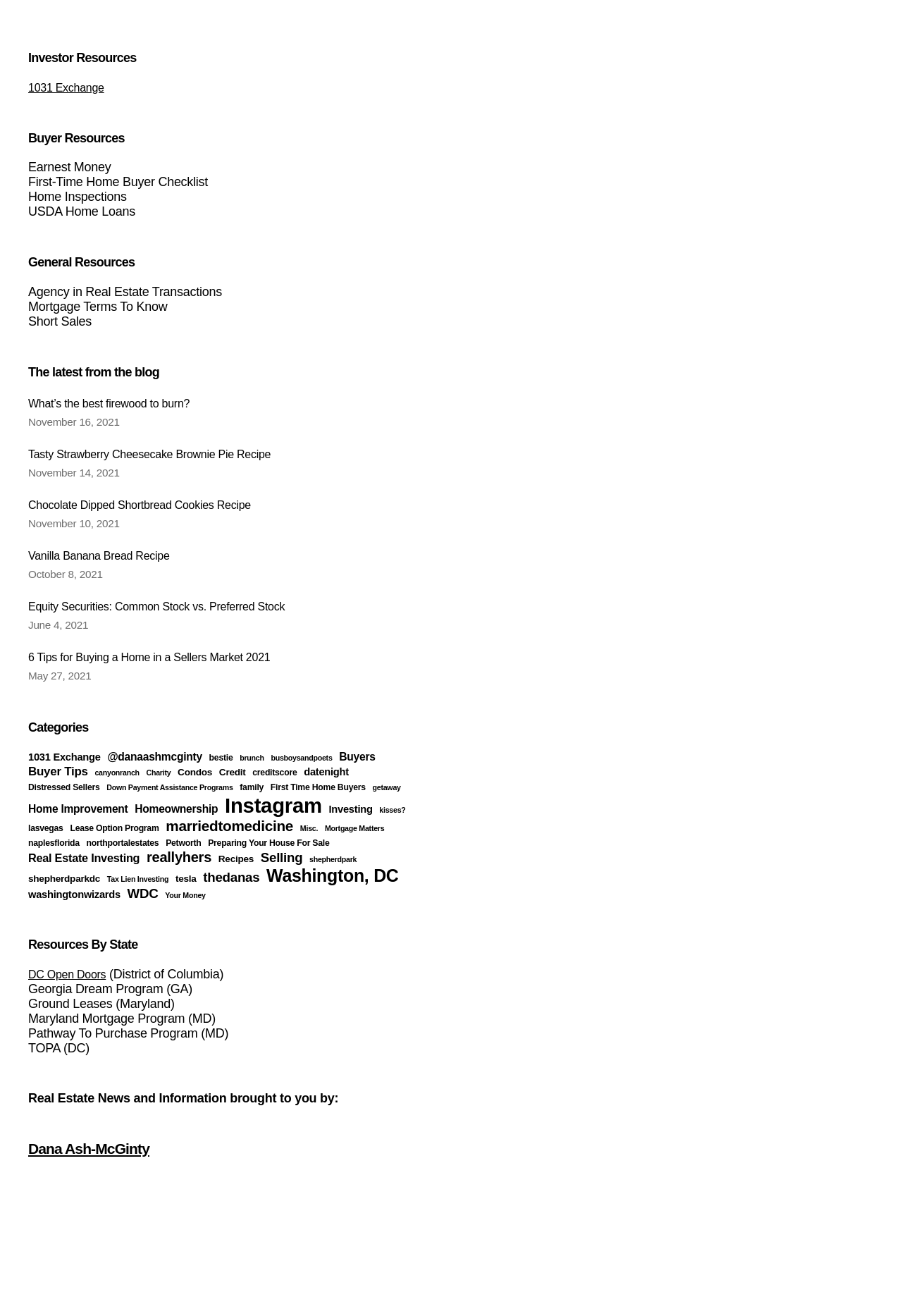What type of content is provided under the 'Recipes' category?
Using the details from the image, give an elaborate explanation to answer the question.

The 'Recipes' category likely provides food recipes as indicated by the category name and the context of the webpage, which appears to be related to lifestyle and real estate.